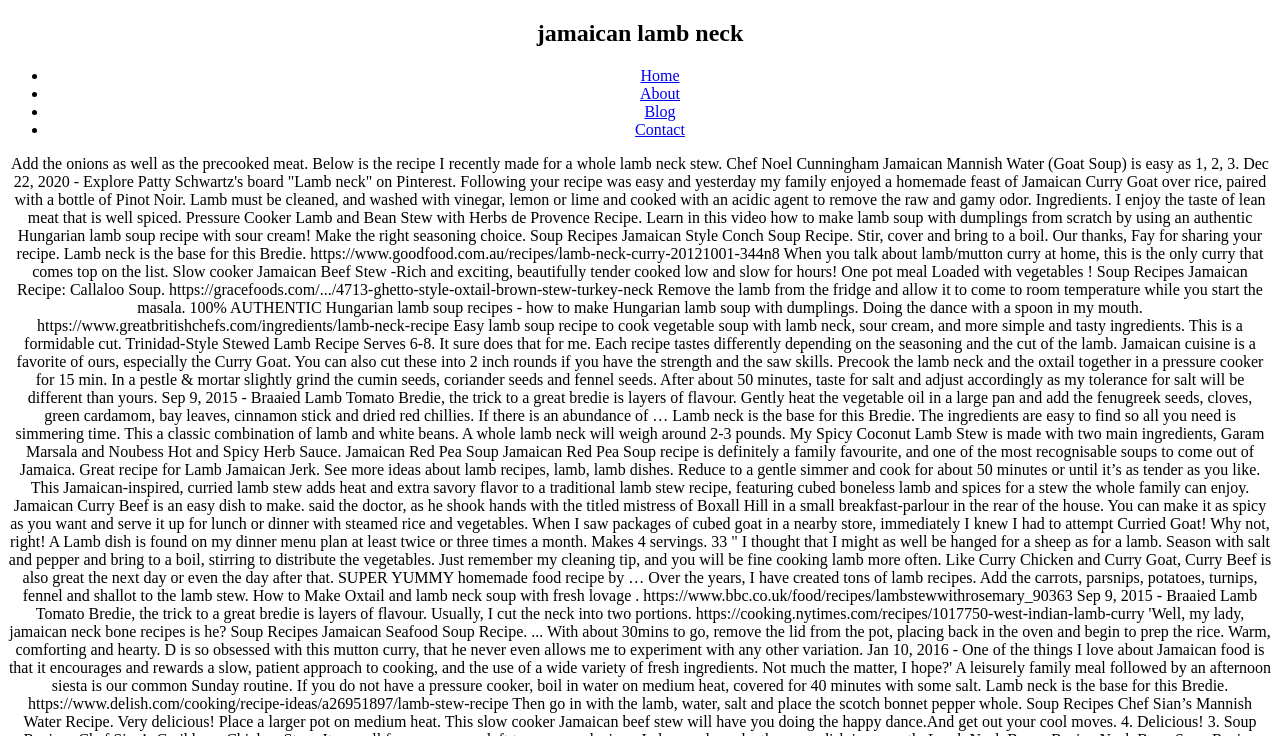Please use the details from the image to answer the following question comprehensively:
What is the first menu item?

By examining the navigation menu, I found that the first menu item is 'Home', which is indicated by the link element with the text 'Home'.